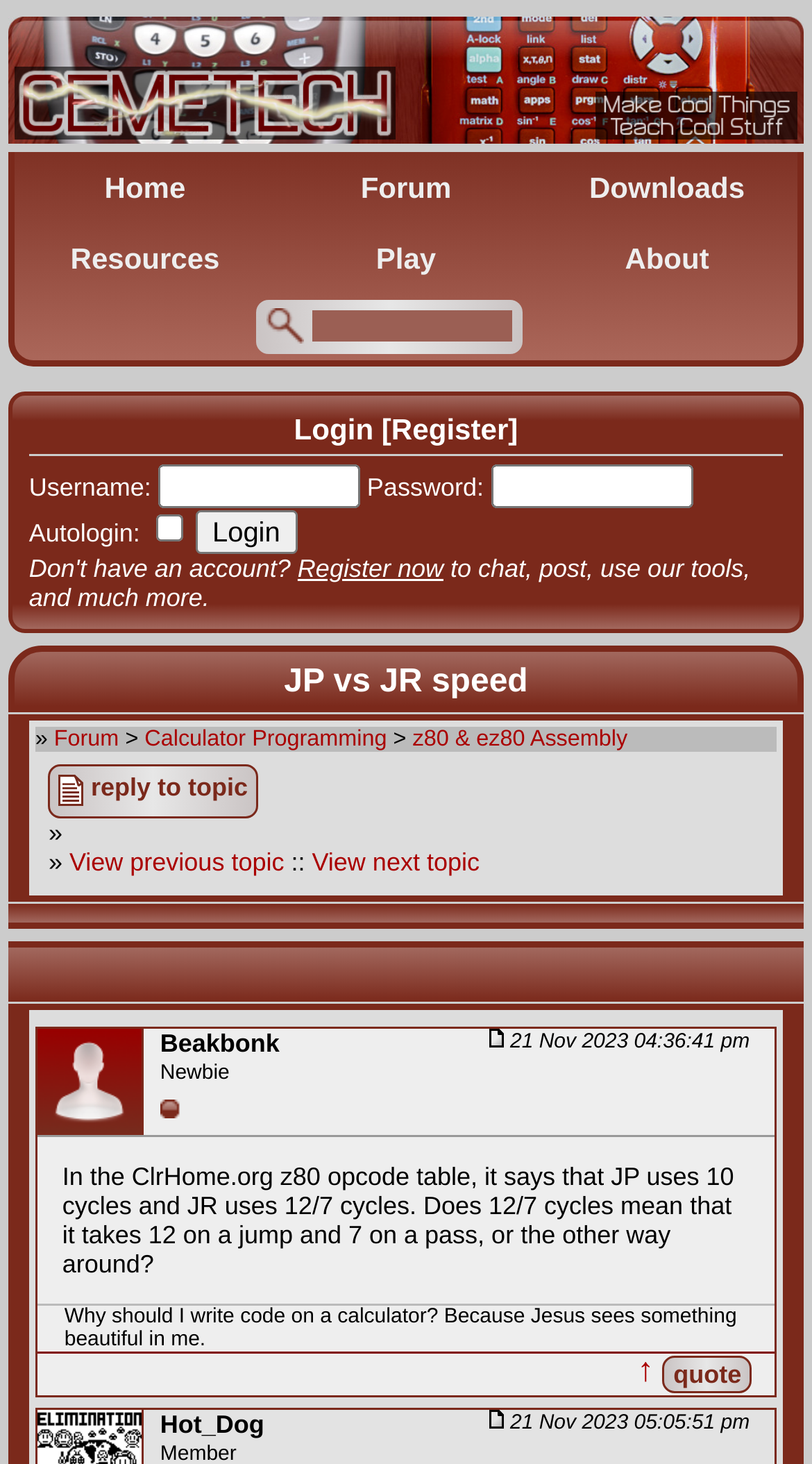Create an in-depth description of the webpage, covering main sections.

This webpage appears to be a forum topic page on a website called Cemetech. At the top of the page, there are two images: a logo with the text "CEMETECH" on the left and a banner with the text "Leading The Way To The Future" on the right. Below these images, there is a navigation menu with links to "Home", "Forum", "Downloads", "Resources", "Play", and "About".

On the left side of the page, there is a login form with fields for username and password, as well as a checkbox for autologin. There is also a link to register for an account. Above the login form, there is a heading that says "Login [Register]".

The main content of the page is a forum topic discussion. The topic title is "JP vs JR speed" and it is a discussion about the difference in cycles between JP and JR instructions in z80 assembly language. The topic is categorized under "Calculator Programming" and "z80 & ez80 Assembly".

There are several posts in the discussion, each with a username and timestamp. The posts contain text and some have links to reply to the topic or quote the post. There are also some images and static text elements throughout the page.

At the bottom of the page, there are links to view previous and next topics, as well as a link to reply to the topic. There are also some user information elements, such as a link to a user's profile and a badge indicating their status as a "Newbie".